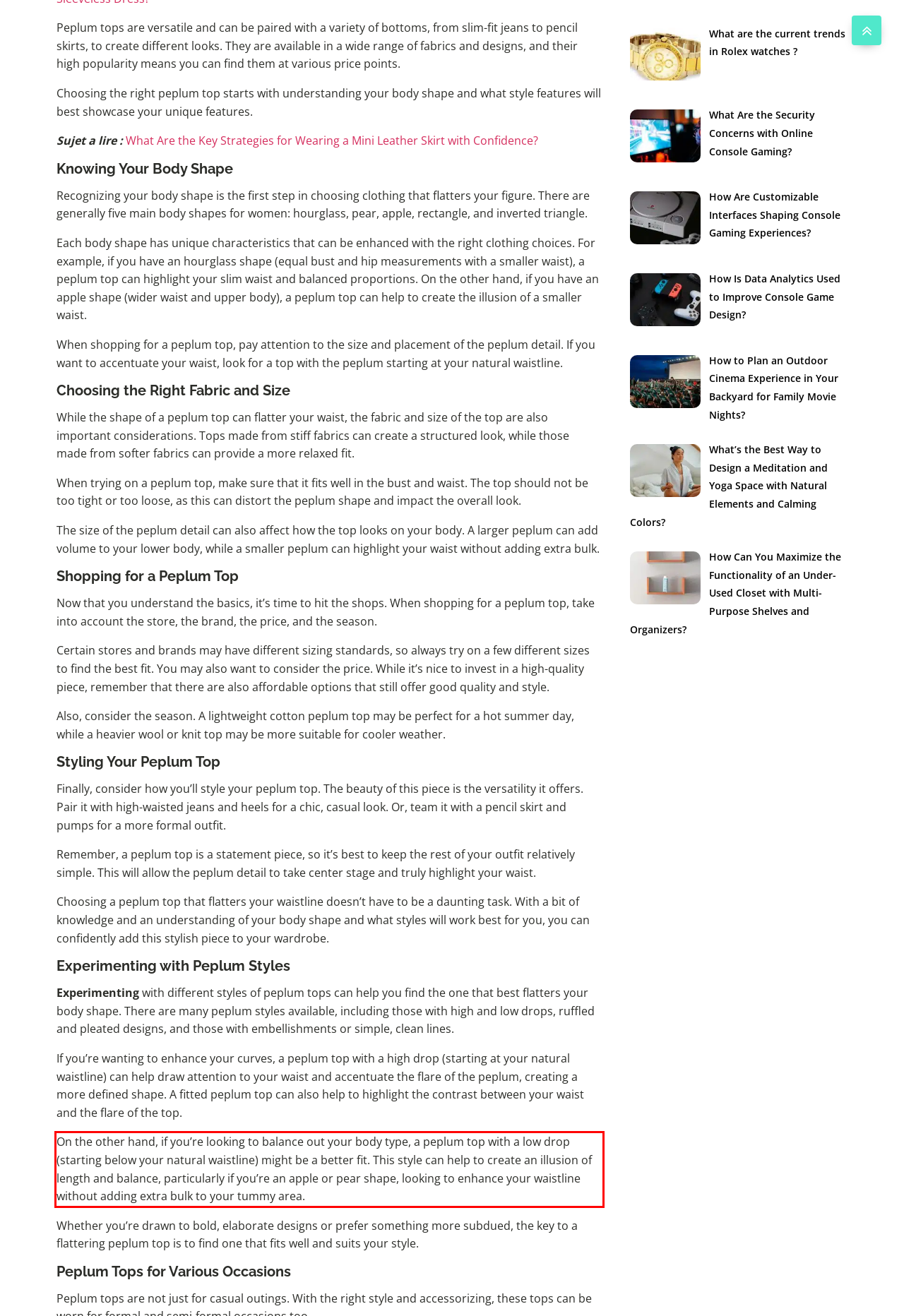Please perform OCR on the UI element surrounded by the red bounding box in the given webpage screenshot and extract its text content.

On the other hand, if you’re looking to balance out your body type, a peplum top with a low drop (starting below your natural waistline) might be a better fit. This style can help to create an illusion of length and balance, particularly if you’re an apple or pear shape, looking to enhance your waistline without adding extra bulk to your tummy area.